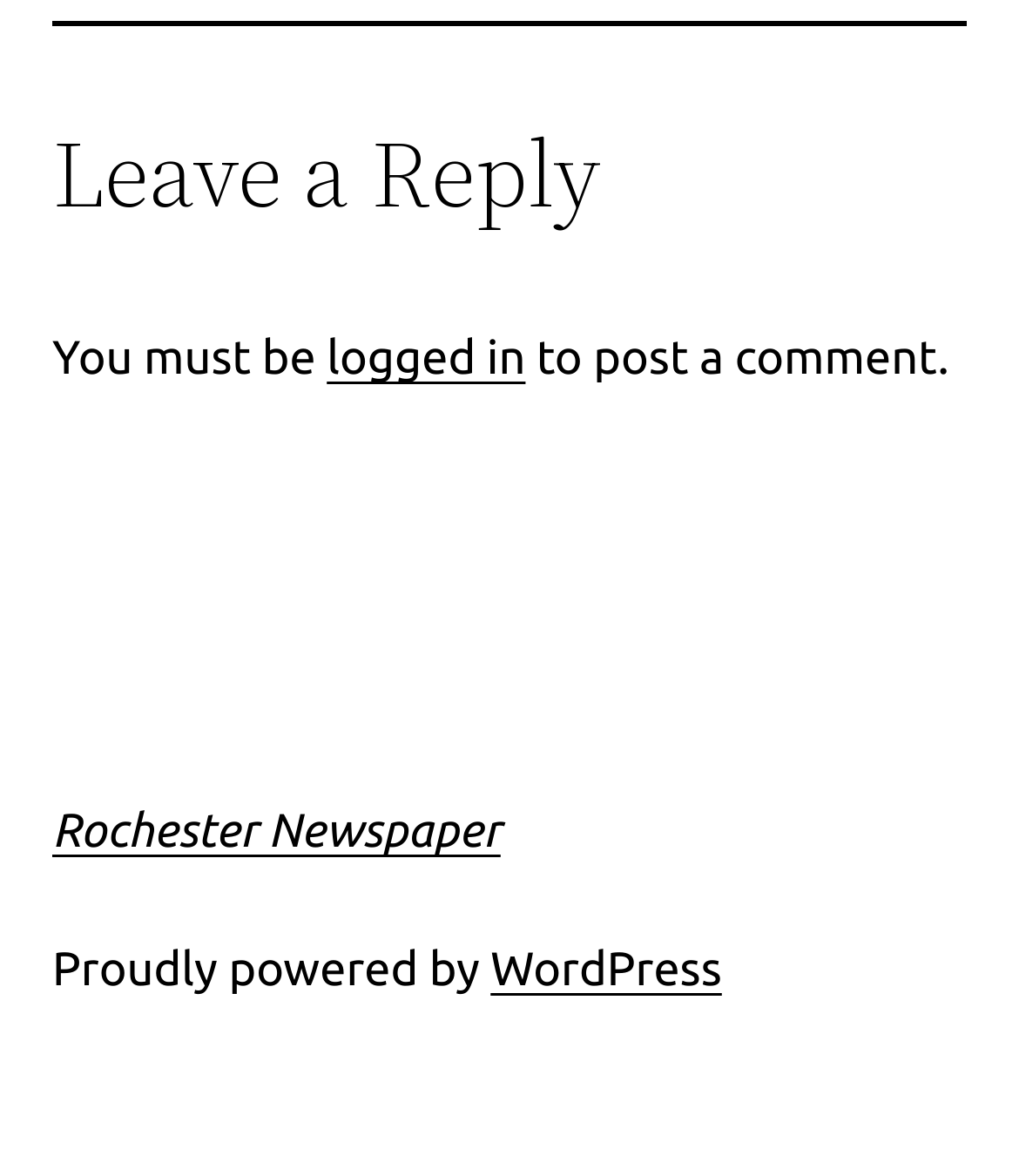Find the bounding box of the UI element described as: "WordPress". The bounding box coordinates should be given as four float values between 0 and 1, i.e., [left, top, right, bottom].

[0.481, 0.802, 0.708, 0.846]